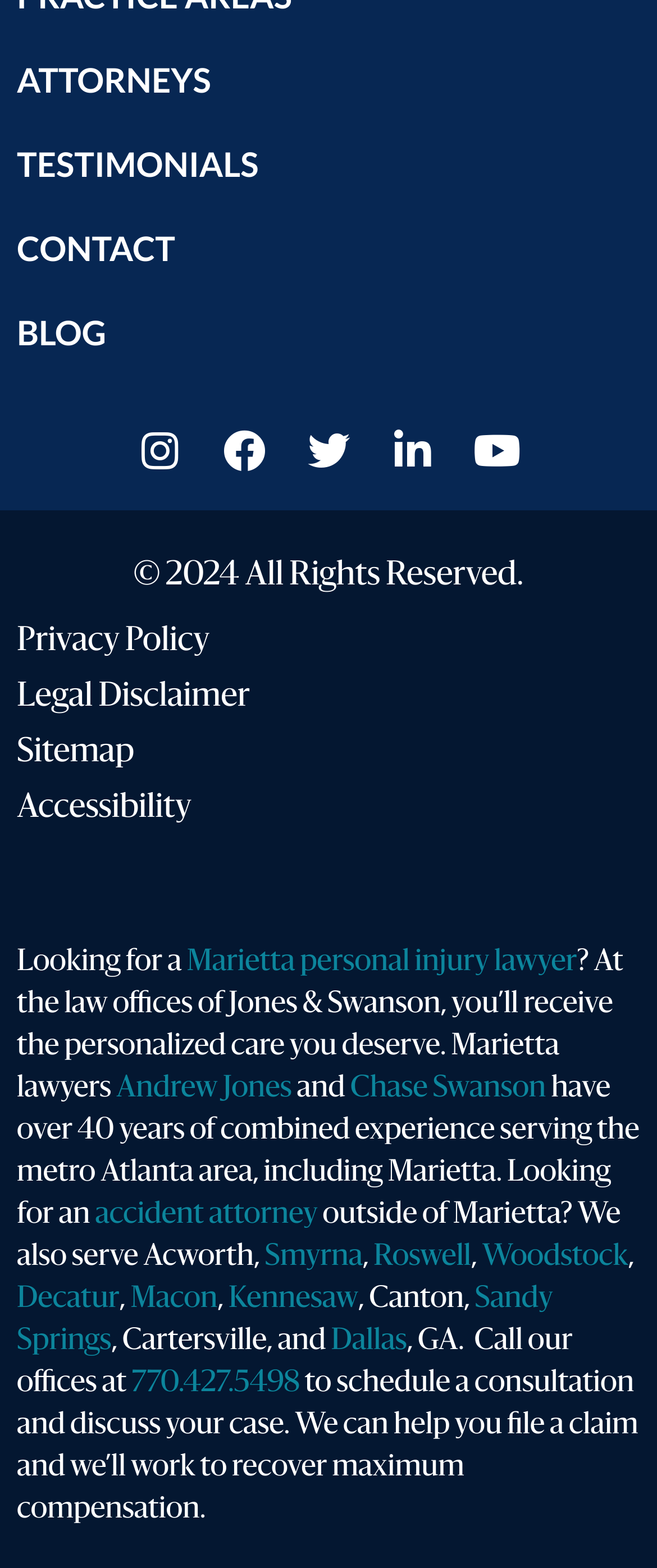Using the information in the image, give a comprehensive answer to the question: 
How can I contact the law offices?

The webpage provides a phone number, 770.427.5498, which can be used to contact the law offices and schedule a consultation to discuss a case.